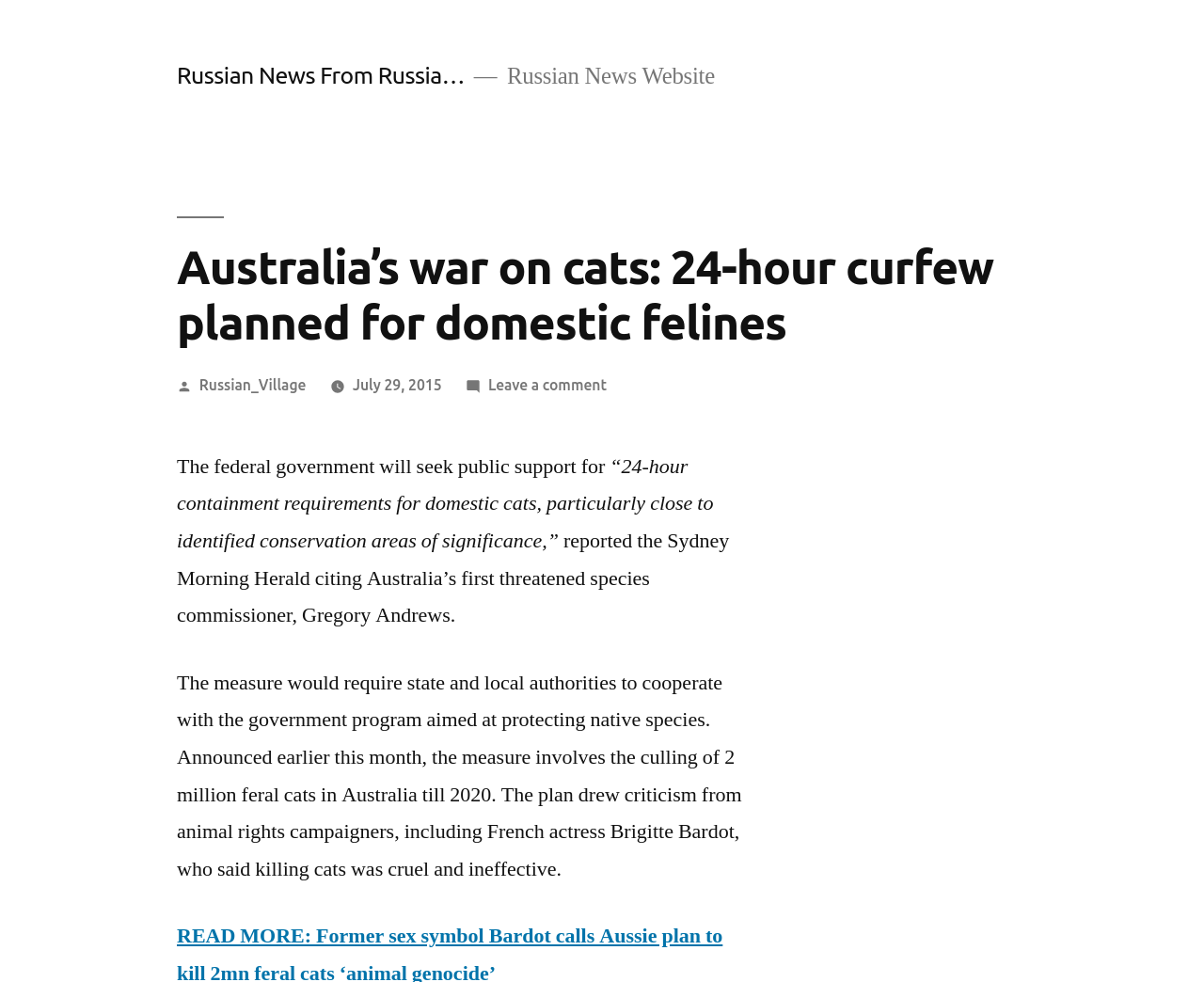Who criticized the government's plan?
Kindly offer a comprehensive and detailed response to the question.

According to the webpage, French actress Brigitte Bardot criticized the government's plan to cull 2 million feral cats, saying that killing cats was cruel and ineffective.